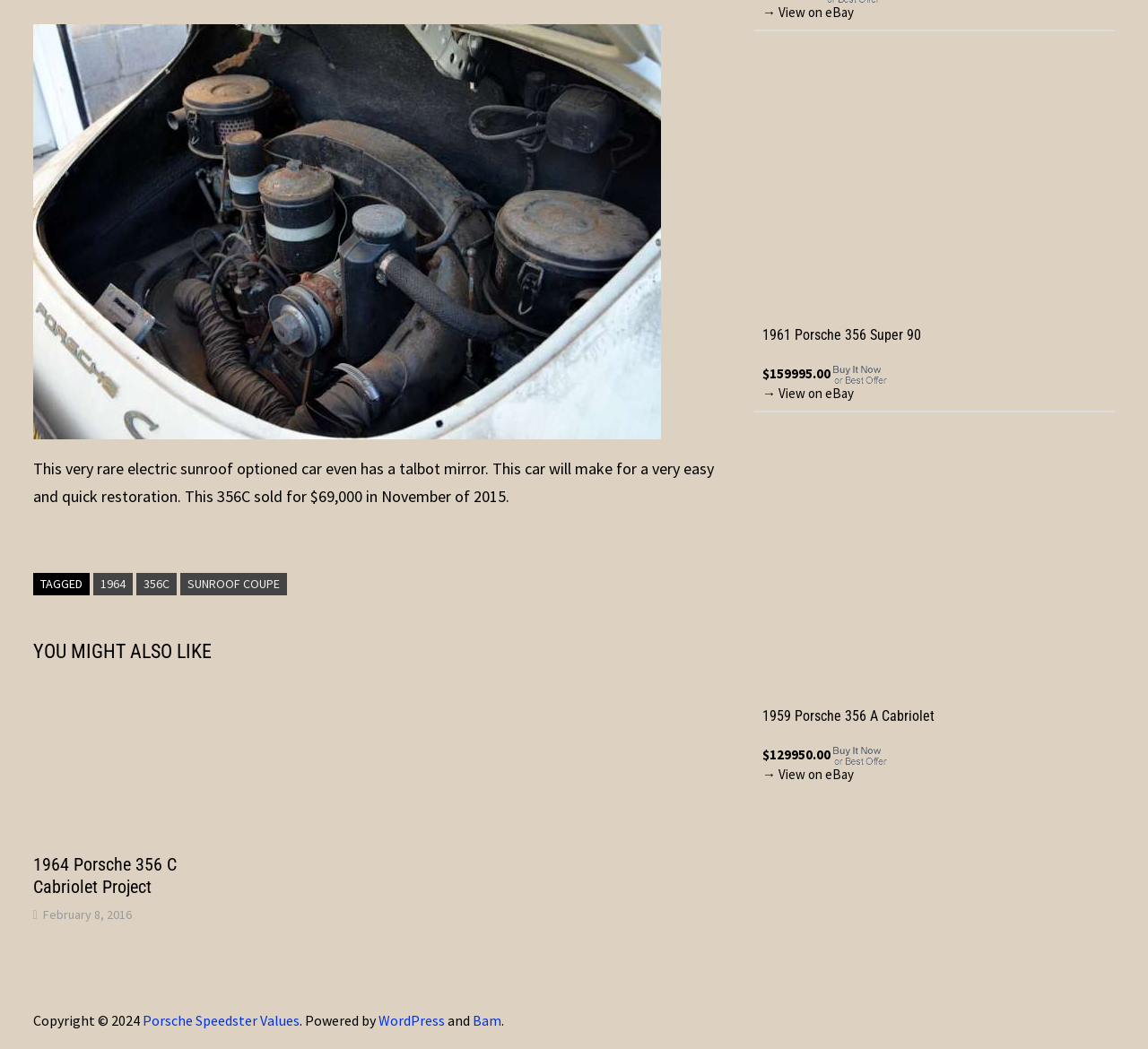Locate the bounding box coordinates of the UI element described by: "Sunroof Coupe". The bounding box coordinates should consist of four float numbers between 0 and 1, i.e., [left, top, right, bottom].

[0.157, 0.546, 0.25, 0.568]